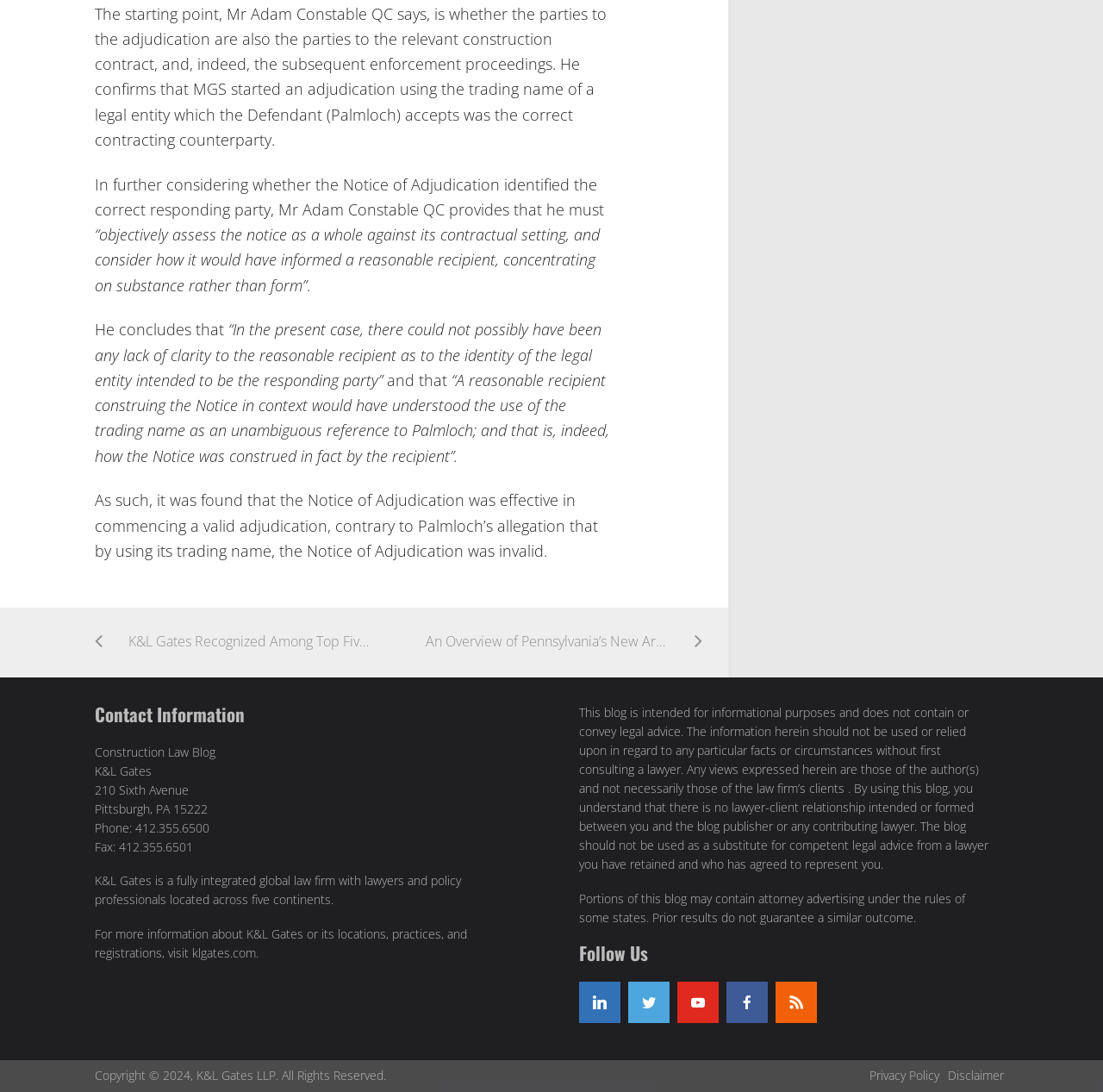Kindly provide the bounding box coordinates of the section you need to click on to fulfill the given instruction: "Read about K&L Gates Recognized Among Top Five Construction Law Firms".

[0.086, 0.556, 0.361, 0.62]